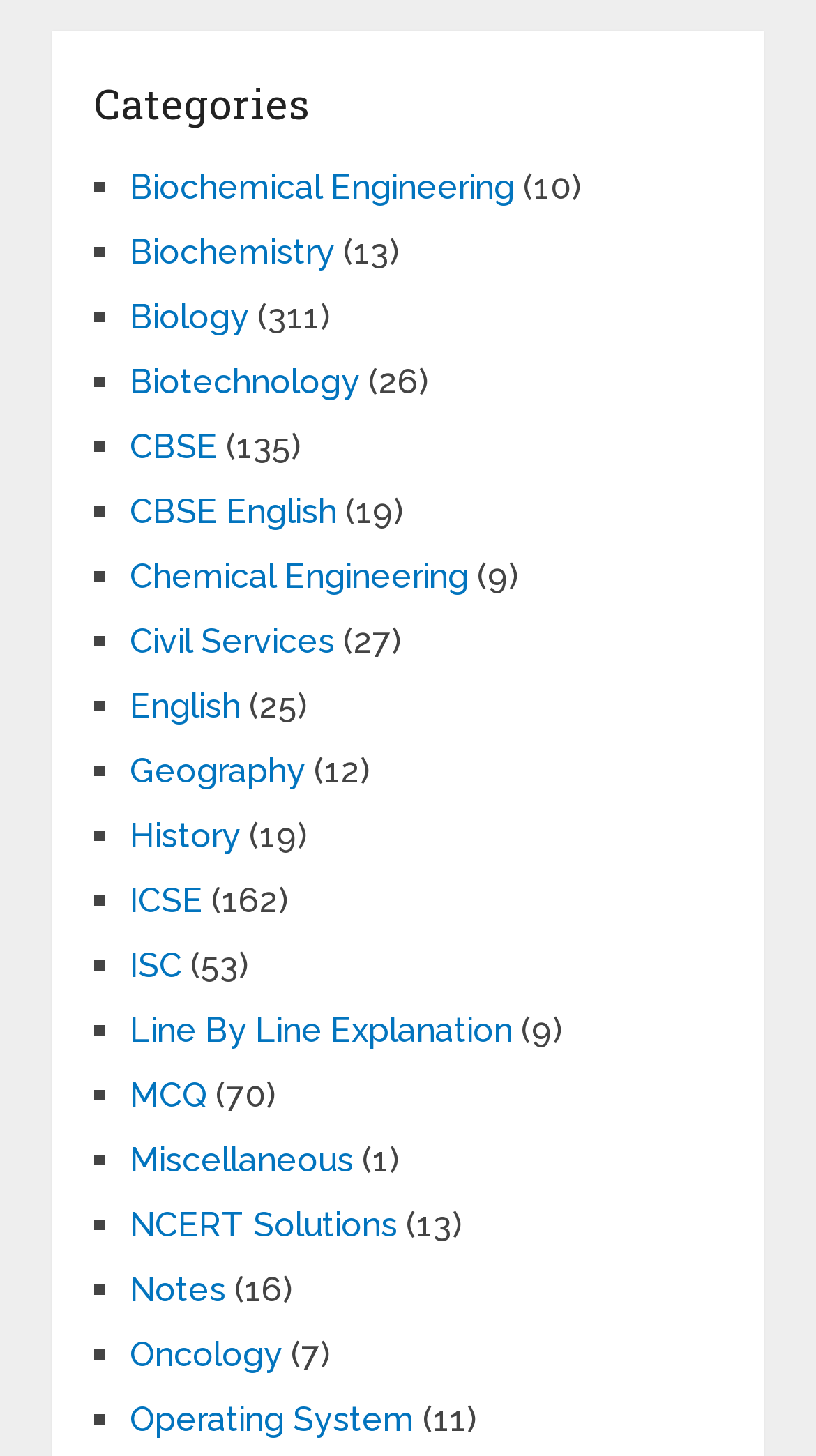What is the category located below 'CBSE English'?
Using the image as a reference, give an elaborate response to the question.

I examined the list of links and found that the category located below 'CBSE English' is 'Chemical Engineering', which is the next item in the list.